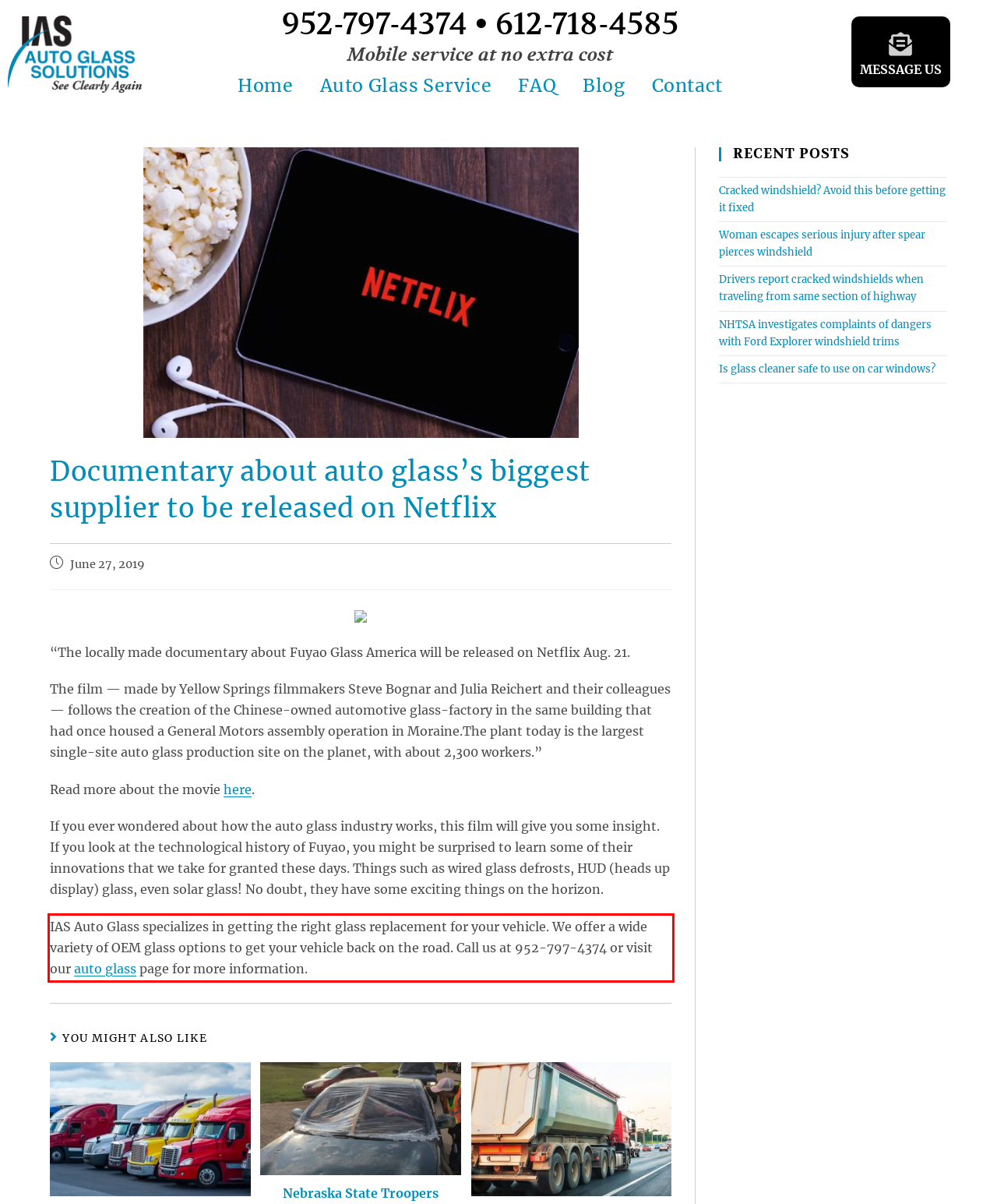There is a screenshot of a webpage with a red bounding box around a UI element. Please use OCR to extract the text within the red bounding box.

IAS Auto Glass specializes in getting the right glass replacement for your vehicle. We offer a wide variety of OEM glass options to get your vehicle back on the road. Call us at 952-797-4374 or visit our auto glass page for more information.